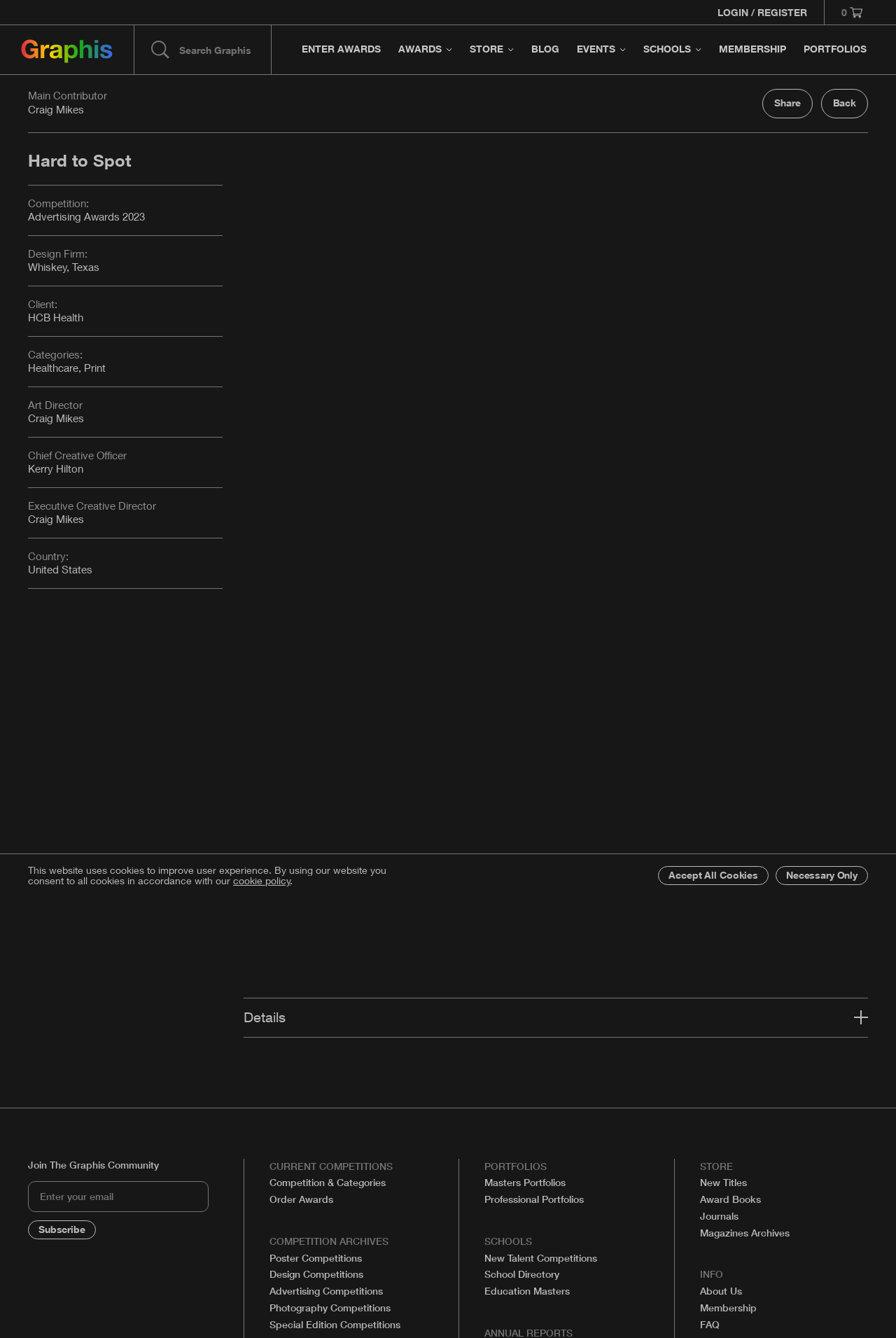Determine the bounding box coordinates for the area that needs to be clicked to fulfill this task: "Search Graphis". The coordinates must be given as four float numbers between 0 and 1, i.e., [left, top, right, bottom].

[0.169, 0.019, 0.284, 0.055]